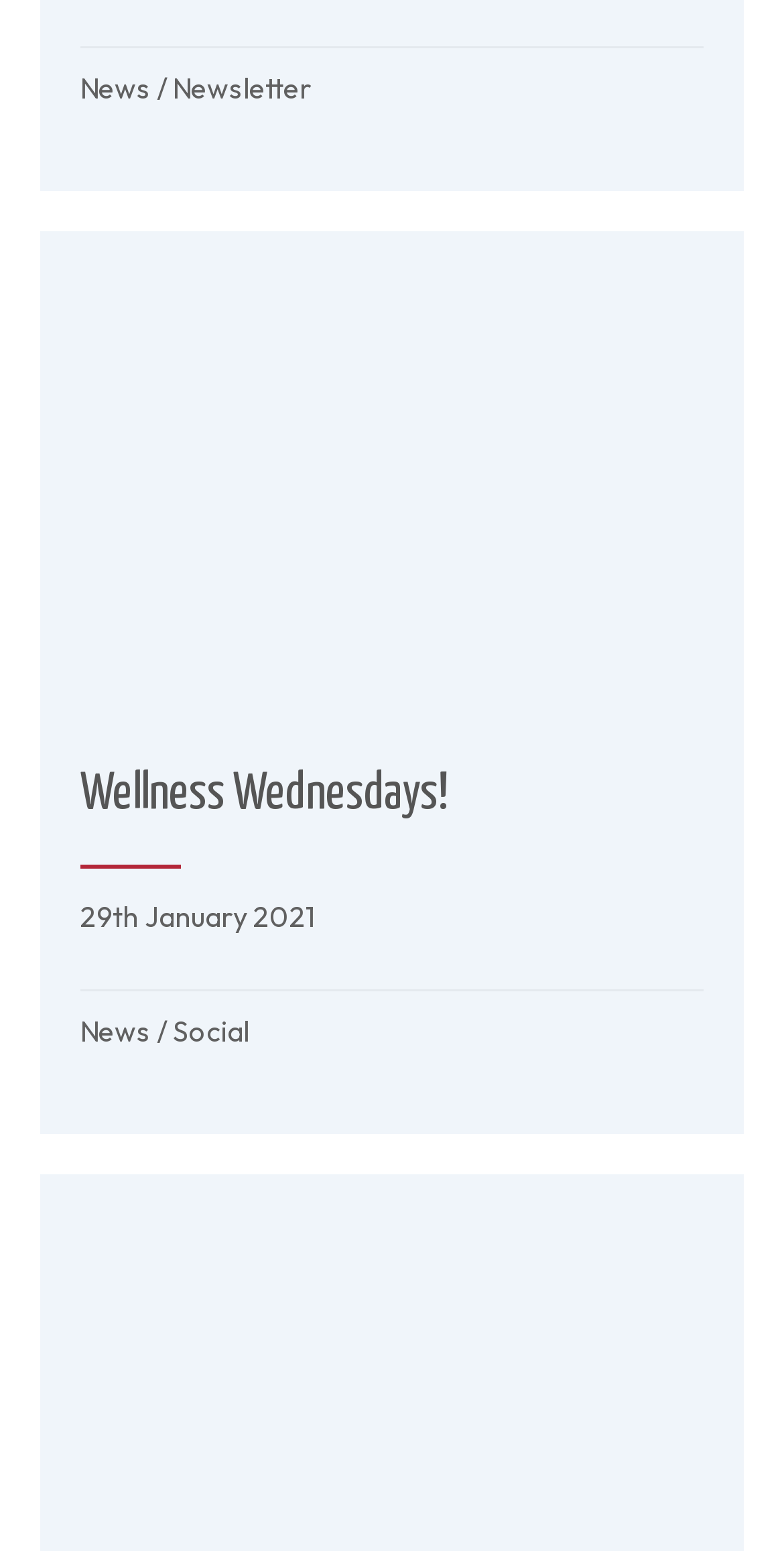Please answer the following question using a single word or phrase: 
What is the title of the article or news?

Wellness Wednesdays!